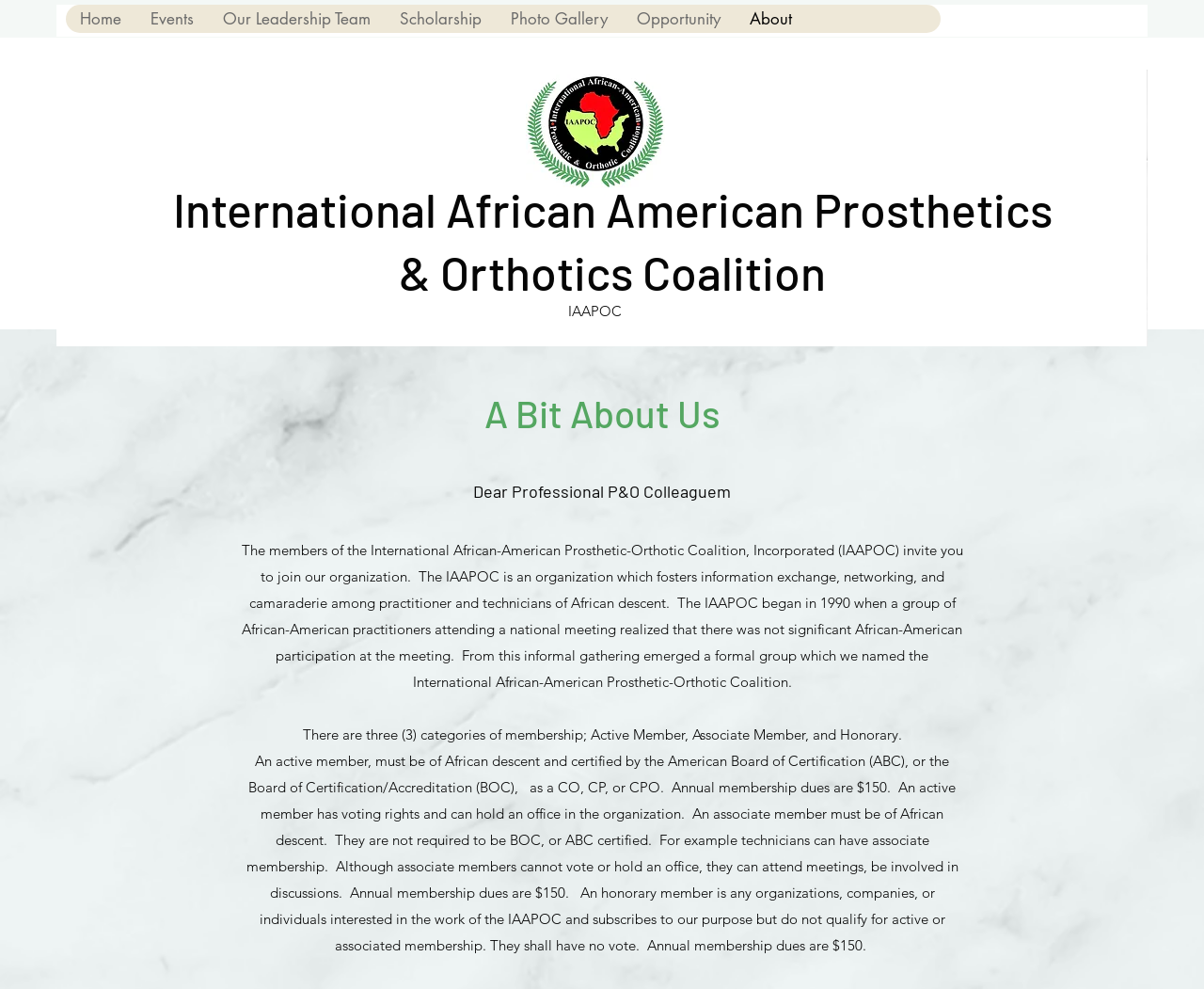Identify the bounding box for the UI element specified in this description: "Our Leadership Team". The coordinates must be four float numbers between 0 and 1, formatted as [left, top, right, bottom].

[0.173, 0.005, 0.32, 0.033]